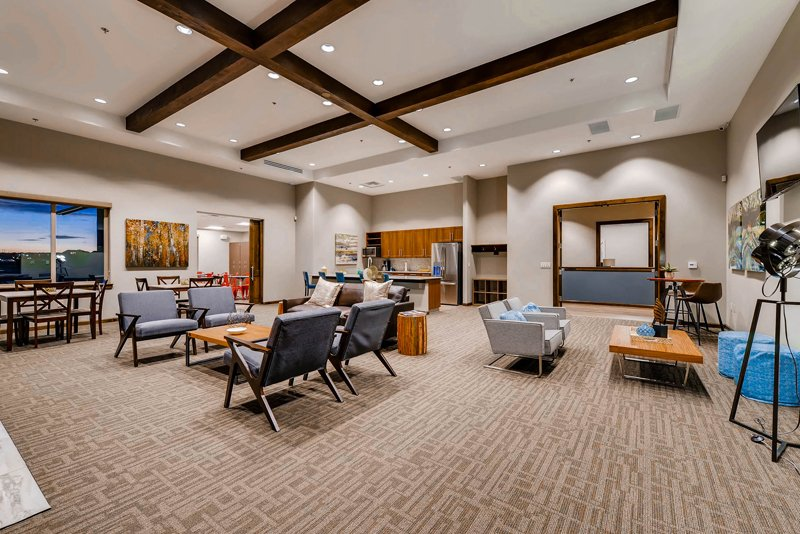Please provide a brief answer to the question using only one word or phrase: 
What is the benefit of the open layout?

Promotes interaction